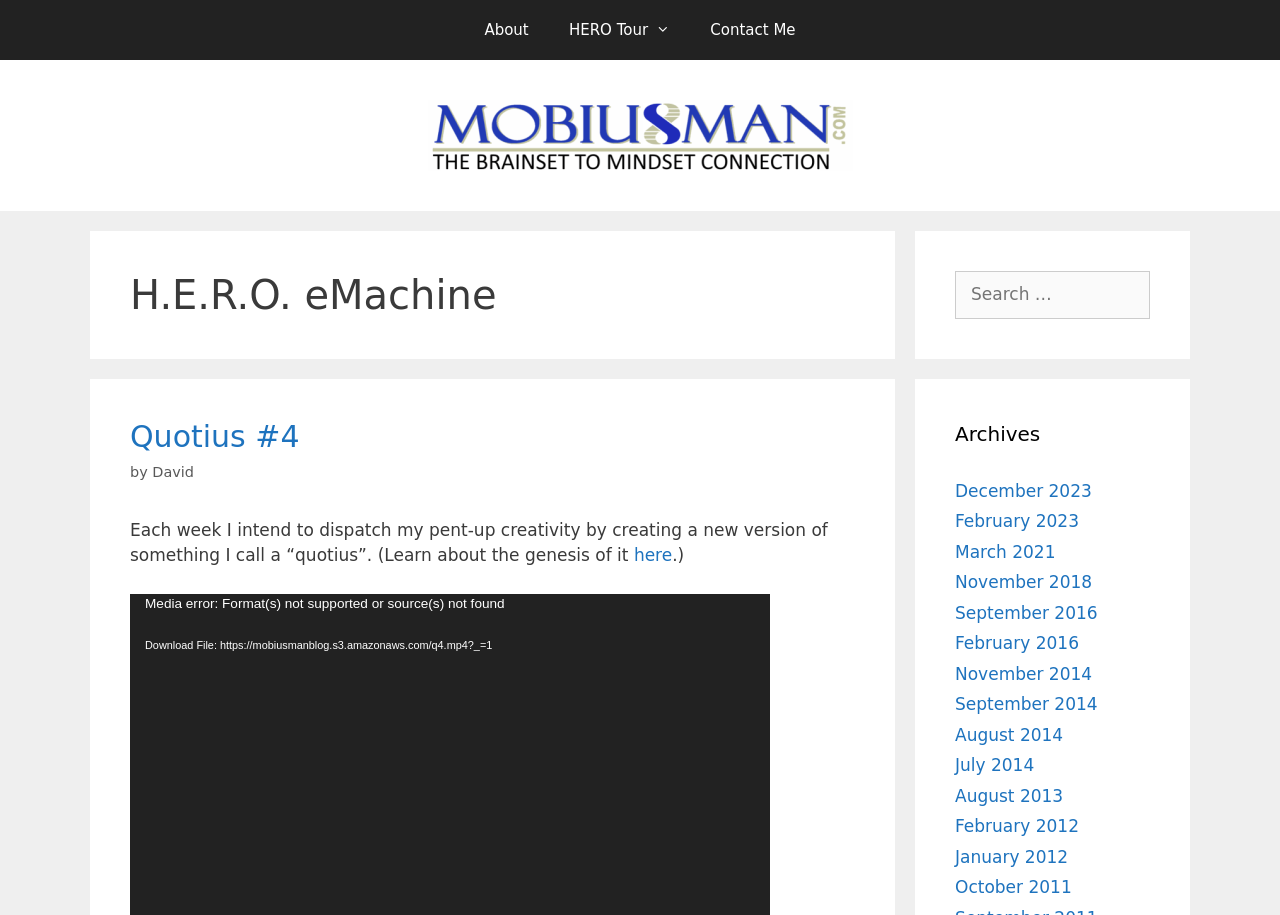Give a one-word or short phrase answer to the question: 
What is the topic of the current quotius?

Quotius #4